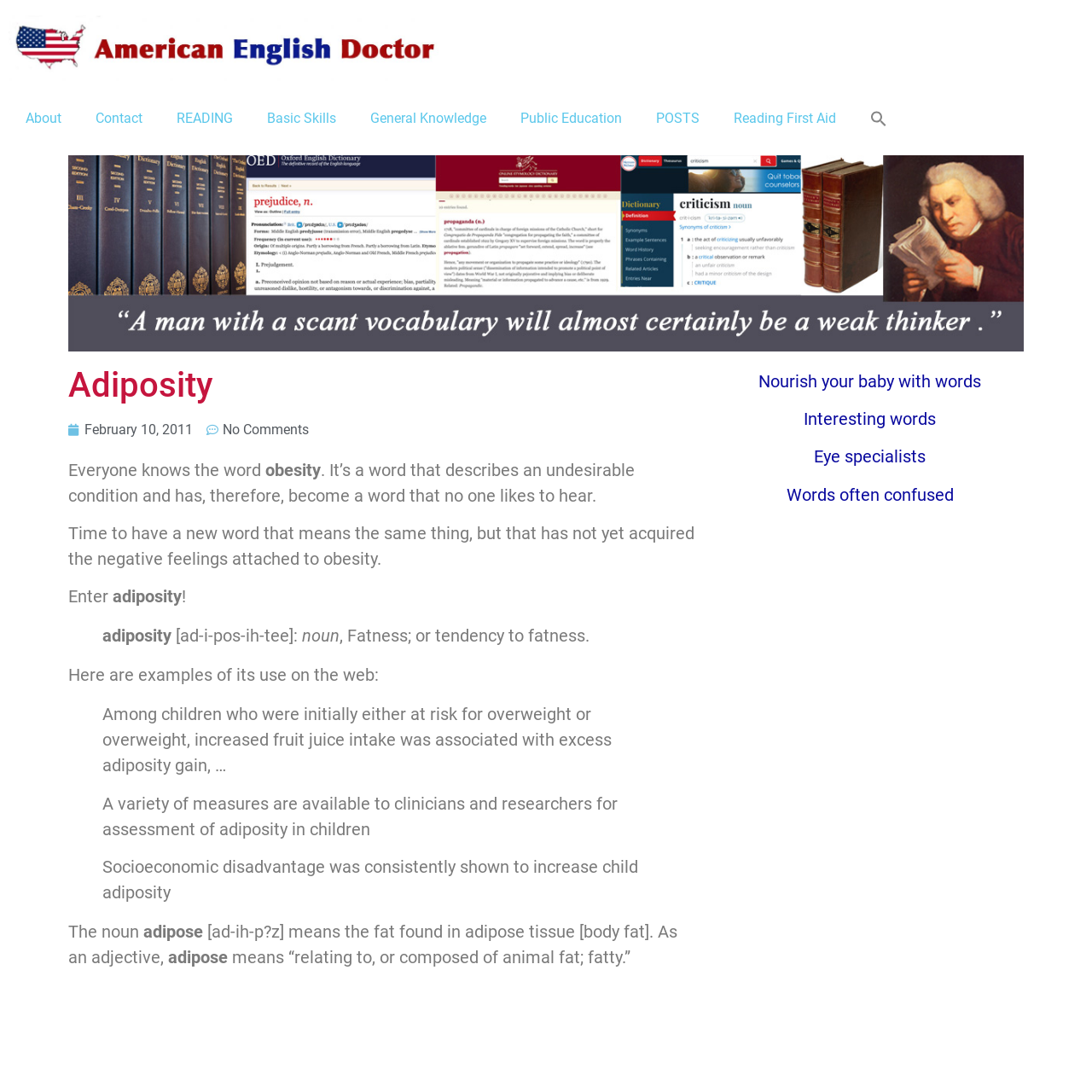Identify the bounding box coordinates for the region of the element that should be clicked to carry out the instruction: "Click on the 'Nourish your baby with words' link". The bounding box coordinates should be four float numbers between 0 and 1, i.e., [left, top, right, bottom].

[0.695, 0.34, 0.899, 0.358]